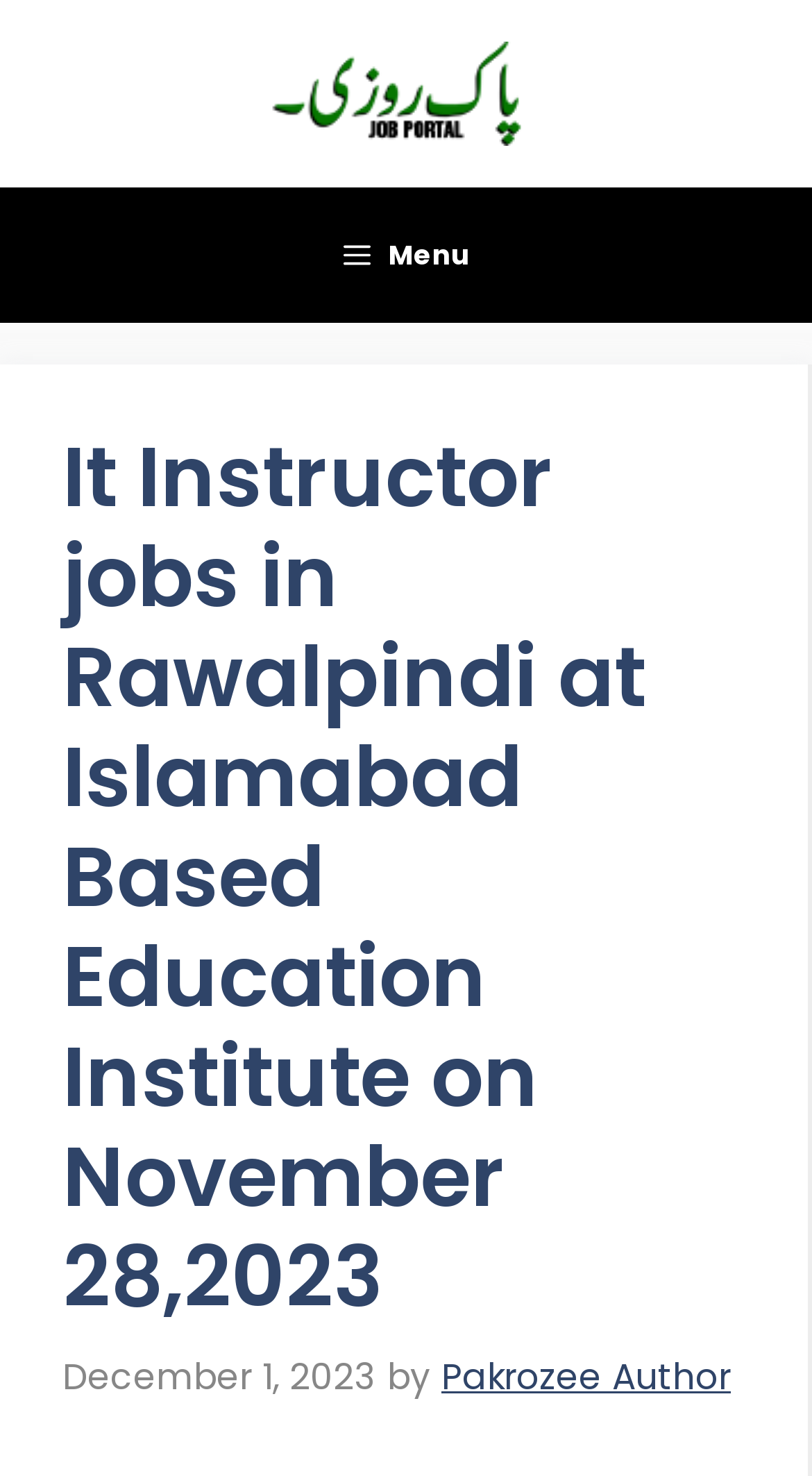Identify the bounding box for the UI element described as: "Pakrozee Author". The coordinates should be four float numbers between 0 and 1, i.e., [left, top, right, bottom].

[0.544, 0.915, 0.9, 0.949]